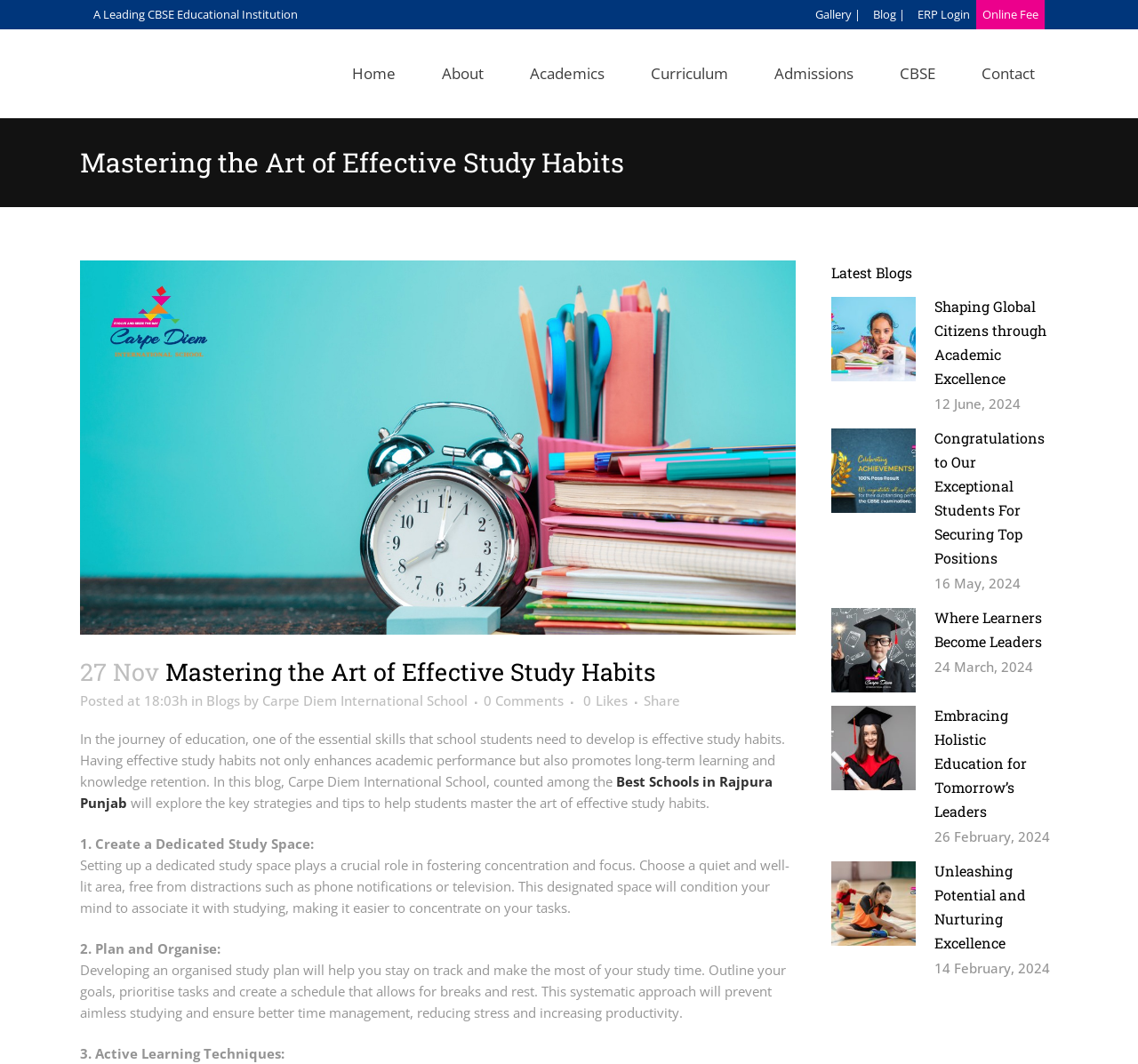Locate the bounding box of the UI element with the following description: "0 Likes".

[0.512, 0.653, 0.552, 0.664]